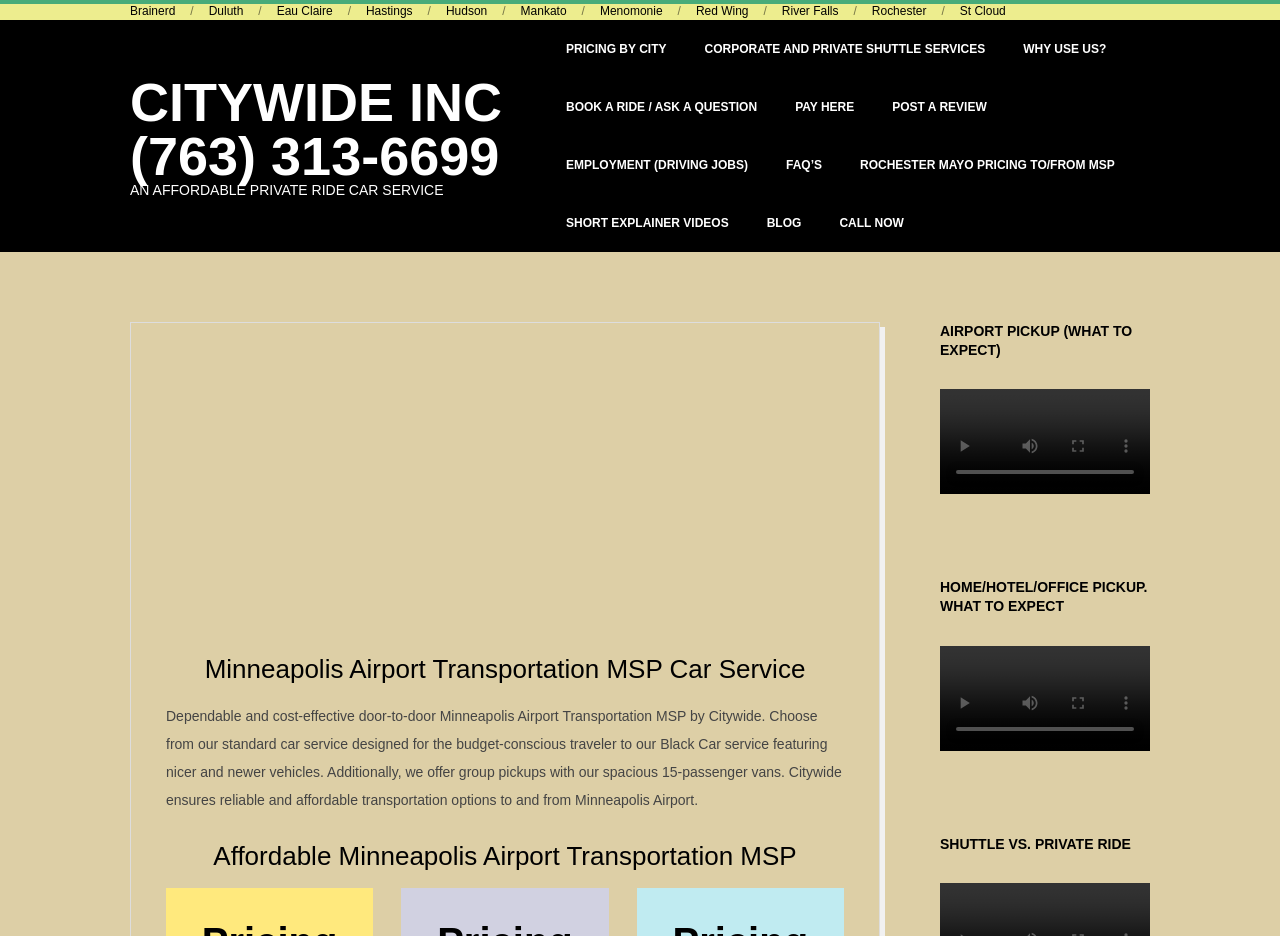Please find the bounding box coordinates in the format (top-left x, top-left y, bottom-right x, bottom-right y) for the given element description. Ensure the coordinates are floating point numbers between 0 and 1. Description: Call Now

[0.648, 0.207, 0.714, 0.269]